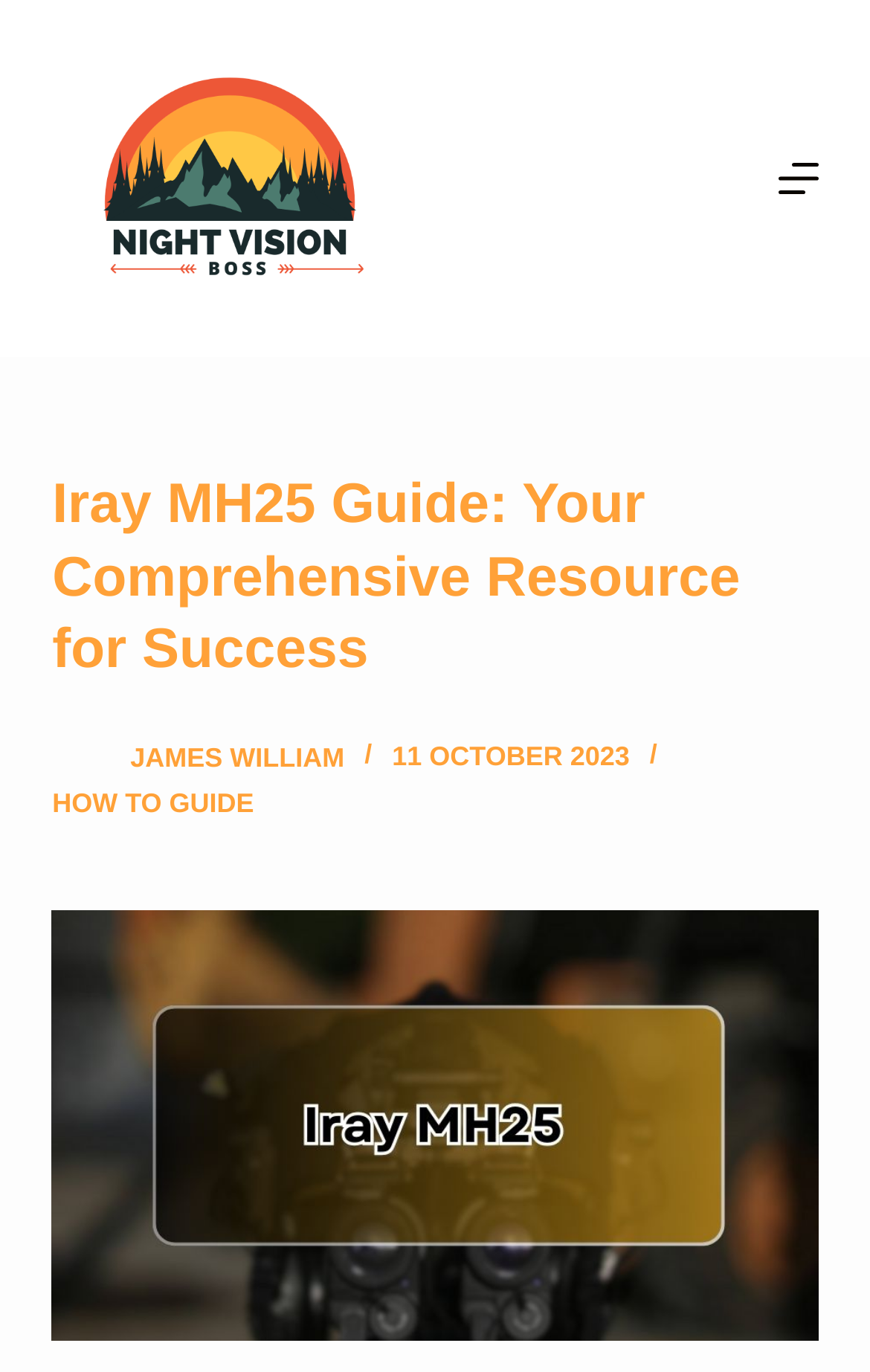Provide a comprehensive caption for the webpage.

The webpage is a comprehensive guide to Iray MH25, a resource for both beginners and experts. At the top left corner, there is a "Skip to content" link, followed by a link to the website "nightvisionboss.com" with an accompanying image of the website's logo. 

On the top right corner, there is an "Open off canvas" button. Below this button, there is a header section that spans across the page, containing the title "Iray MH25 Guide: Your Comprehensive Resource for Success" in a prominent heading. 

To the right of the title, there are three links: one to "James William" with an accompanying image, another to "JAMES WILLIAM", and a third to "HOW TO GUIDE". Below these links, there is a time stamp "11 OCTOBER 2023". 

At the bottom of the header section, there is a large image of "Iray MH25" that takes up most of the width of the page.